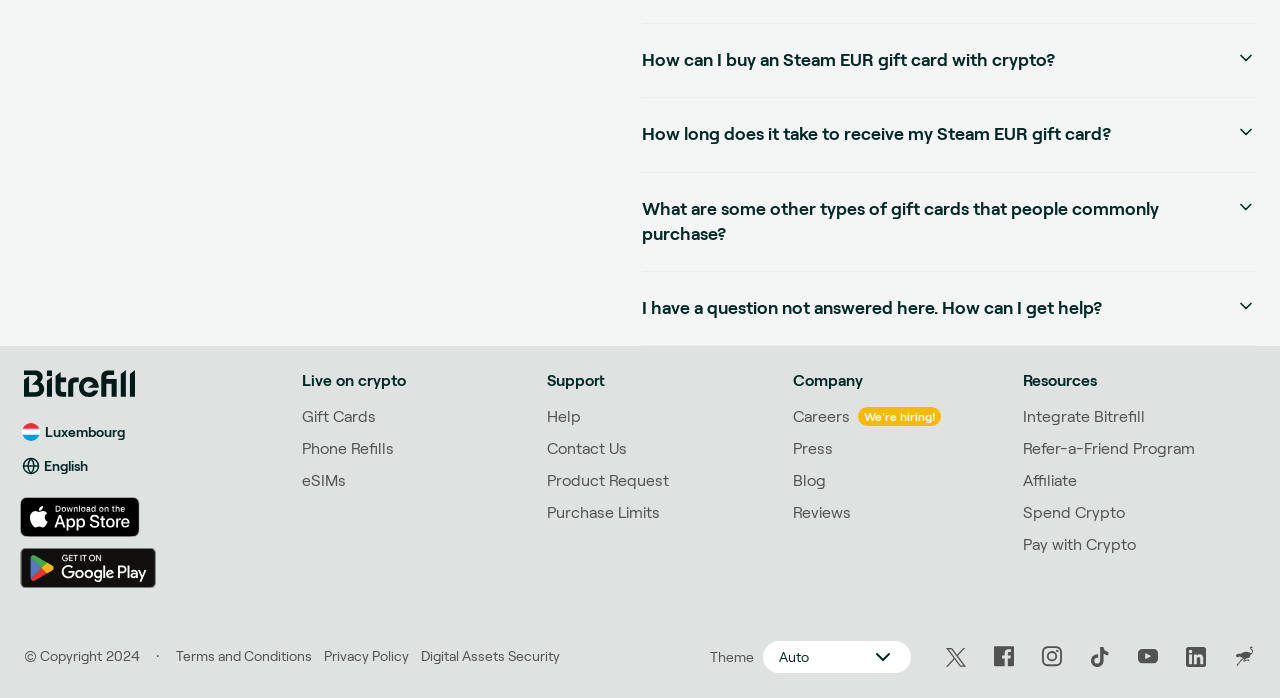What is the language of the webpage?
Please look at the screenshot and answer in one word or a short phrase.

English